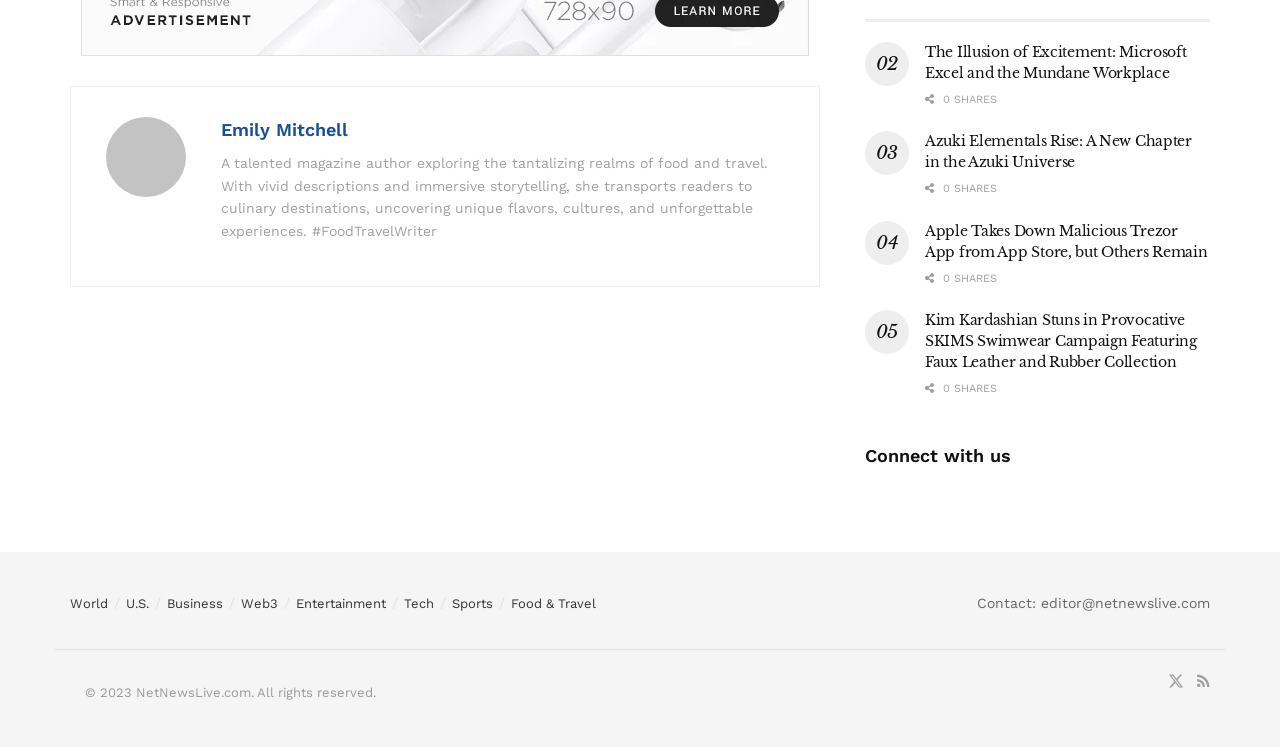What is the author's profession?
Please use the image to deliver a detailed and complete answer.

The author's profession can be determined by looking at the StaticText element with the text 'A talented magazine author exploring the tantalizing realms of food and travel...'. This text describes the author's profession as a food and travel writer.